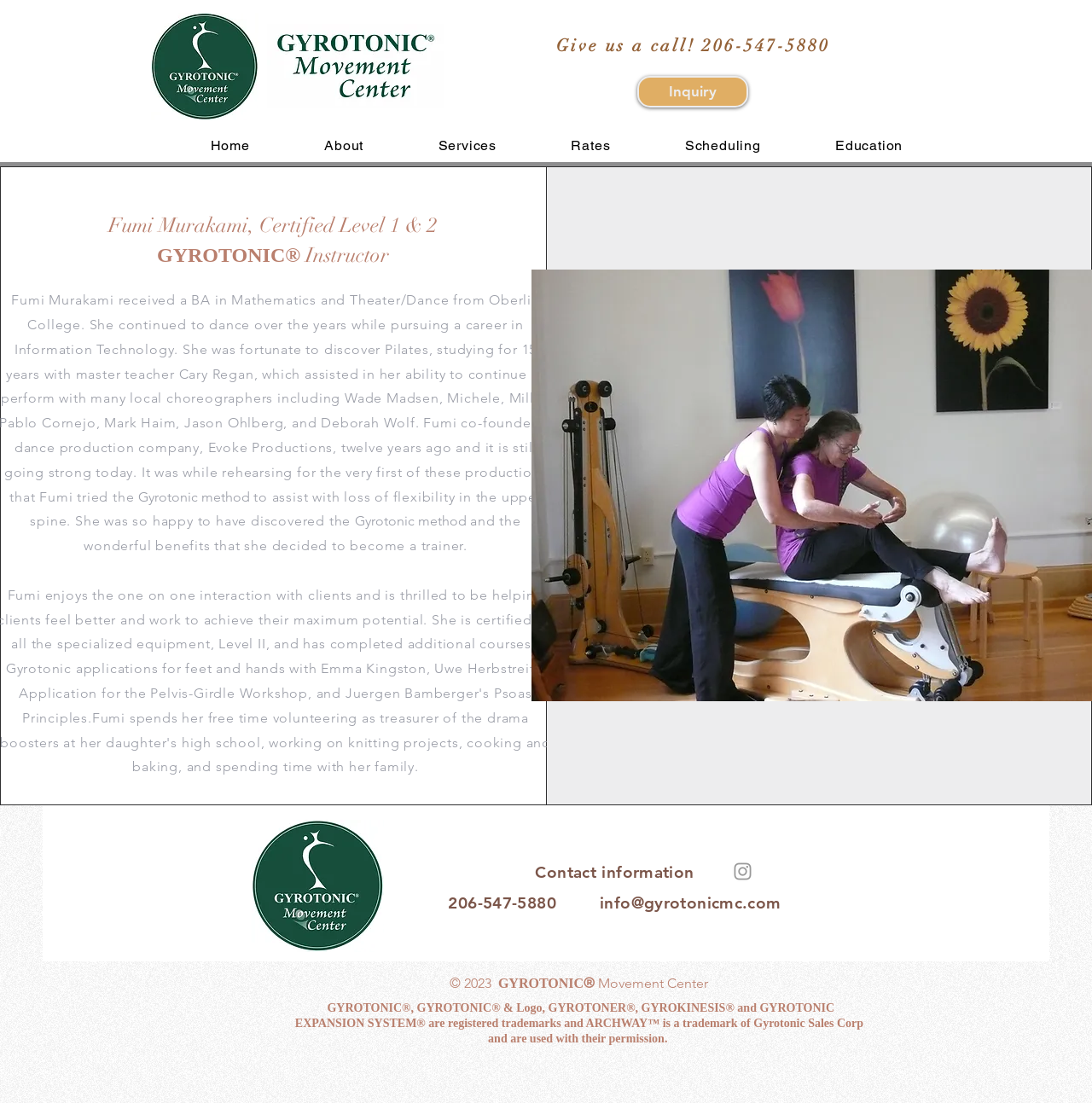Consider the image and give a detailed and elaborate answer to the question: 
What is the name of the center Fumi Murakami is associated with?

Based on the webpage, Fumi Murakami is associated with the Gyrotonic Movement Center, which is mentioned in the text 'GYROTONIC Movement Center' at the bottom of the webpage.